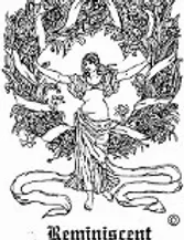Reply to the question below using a single word or brief phrase:
What is the name of the organization associated with the image?

Reminiscent Herb Farm, Nursery & Landscaping, Inc.